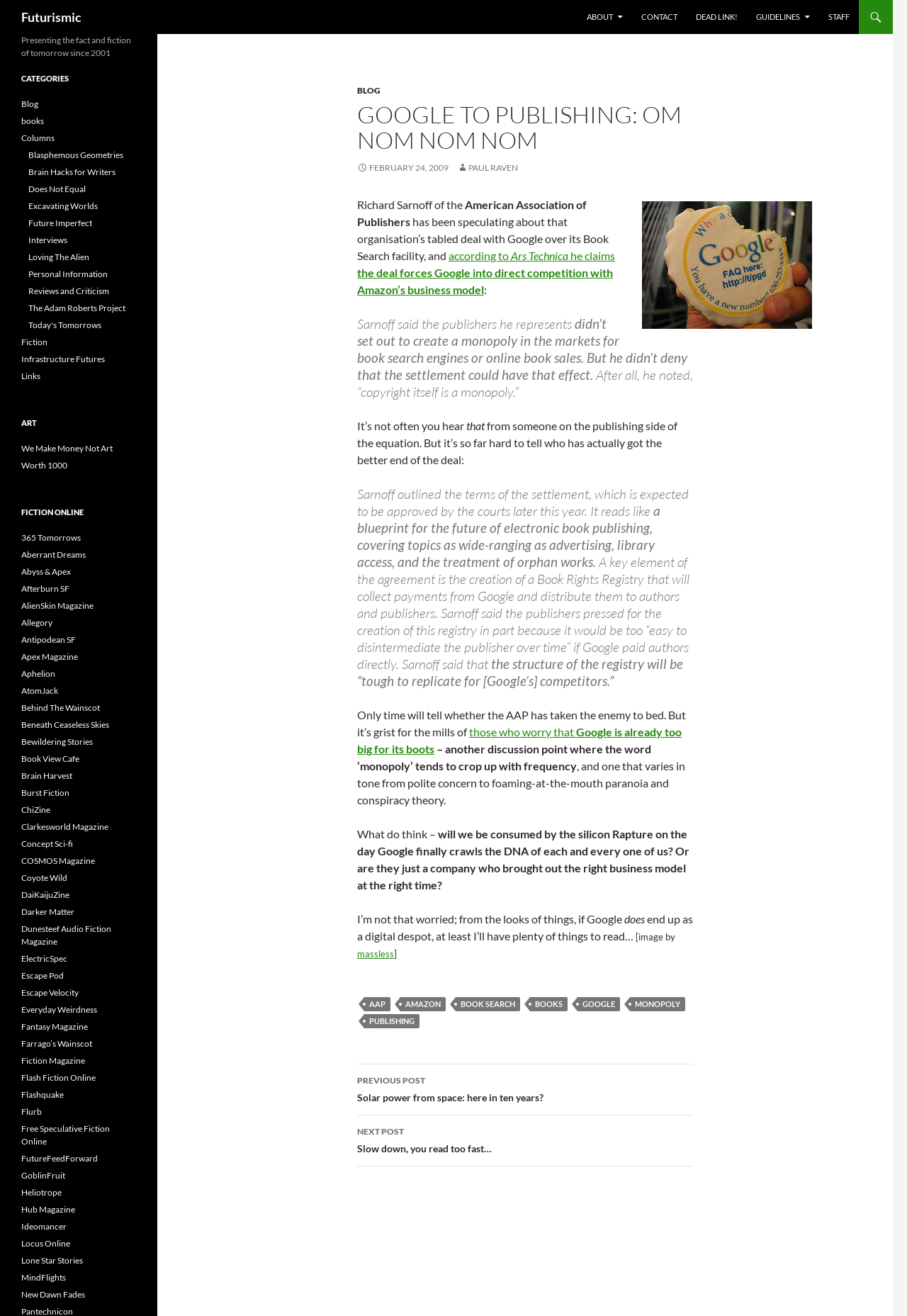Pinpoint the bounding box coordinates of the clickable element needed to complete the instruction: "View the image of Google cookie". The coordinates should be provided as four float numbers between 0 and 1: [left, top, right, bottom].

[0.708, 0.153, 0.895, 0.25]